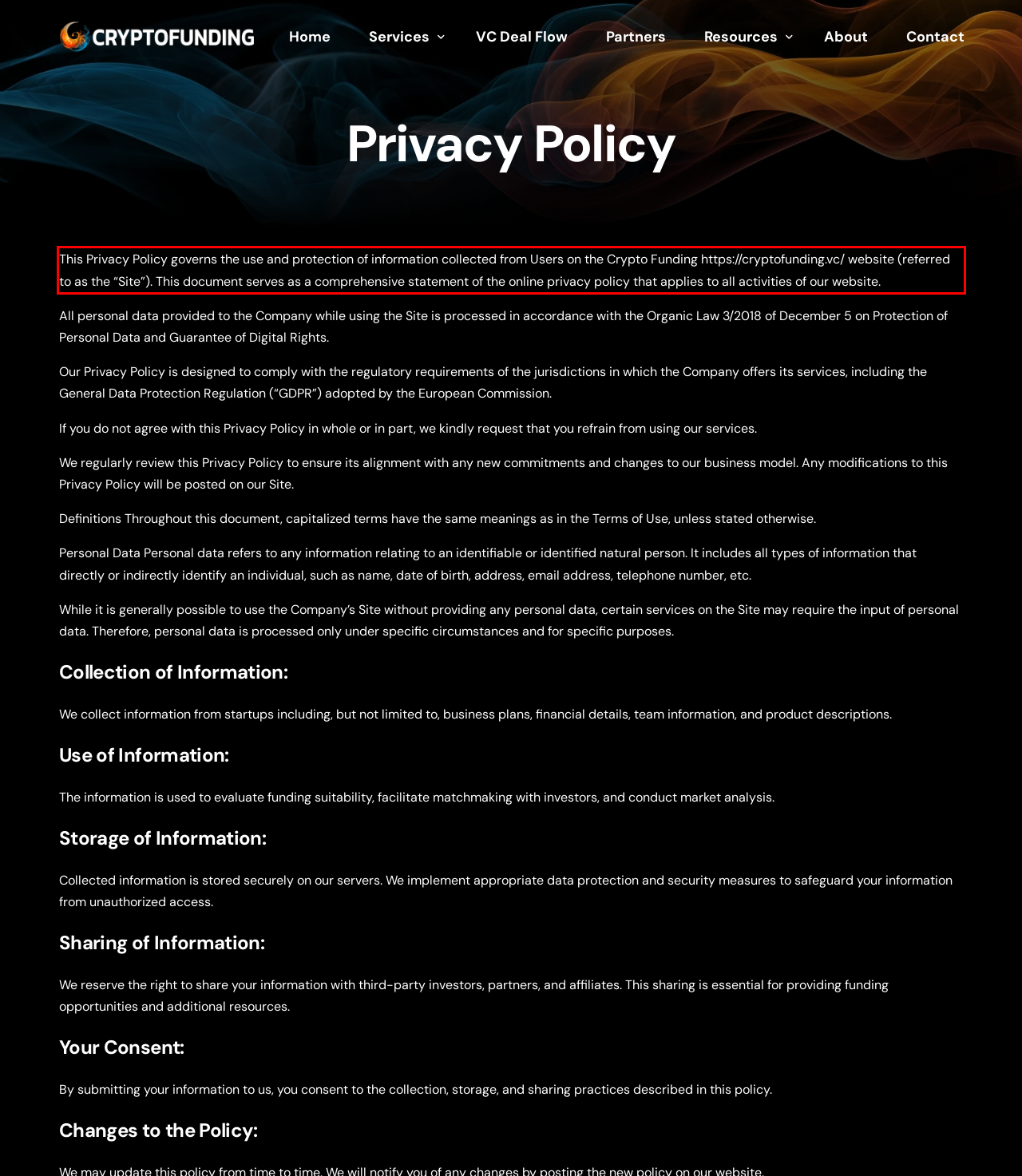You are presented with a screenshot containing a red rectangle. Extract the text found inside this red bounding box.

This Privacy Policy governs the use and protection of information collected from Users on the Crypto Funding https://cryptofunding.vc/ website (referred to as the “Site”). This document serves as a comprehensive statement of the online privacy policy that applies to all activities of our website.